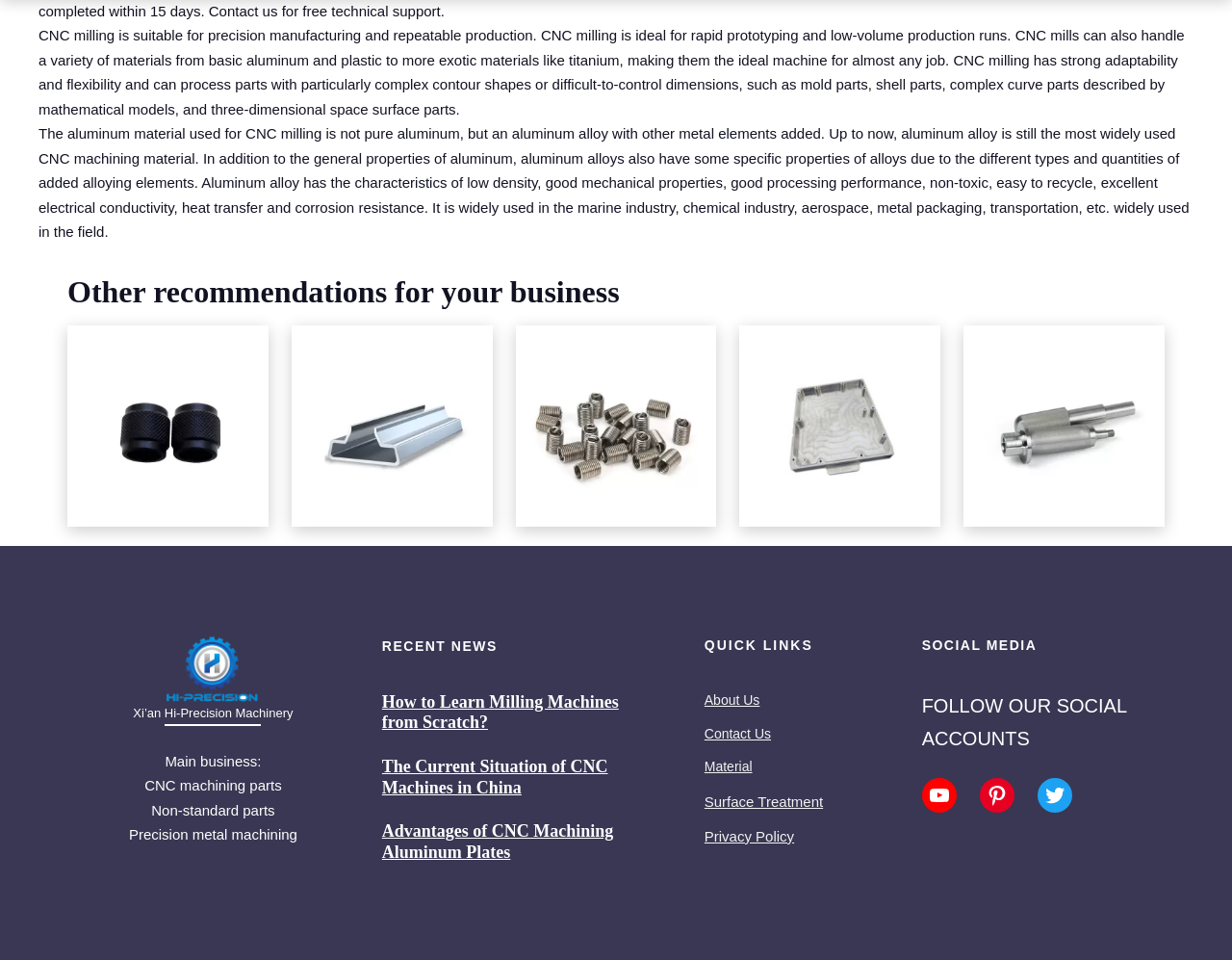Please give a one-word or short phrase response to the following question: 
What is the purpose of CNC milling?

Precision manufacturing